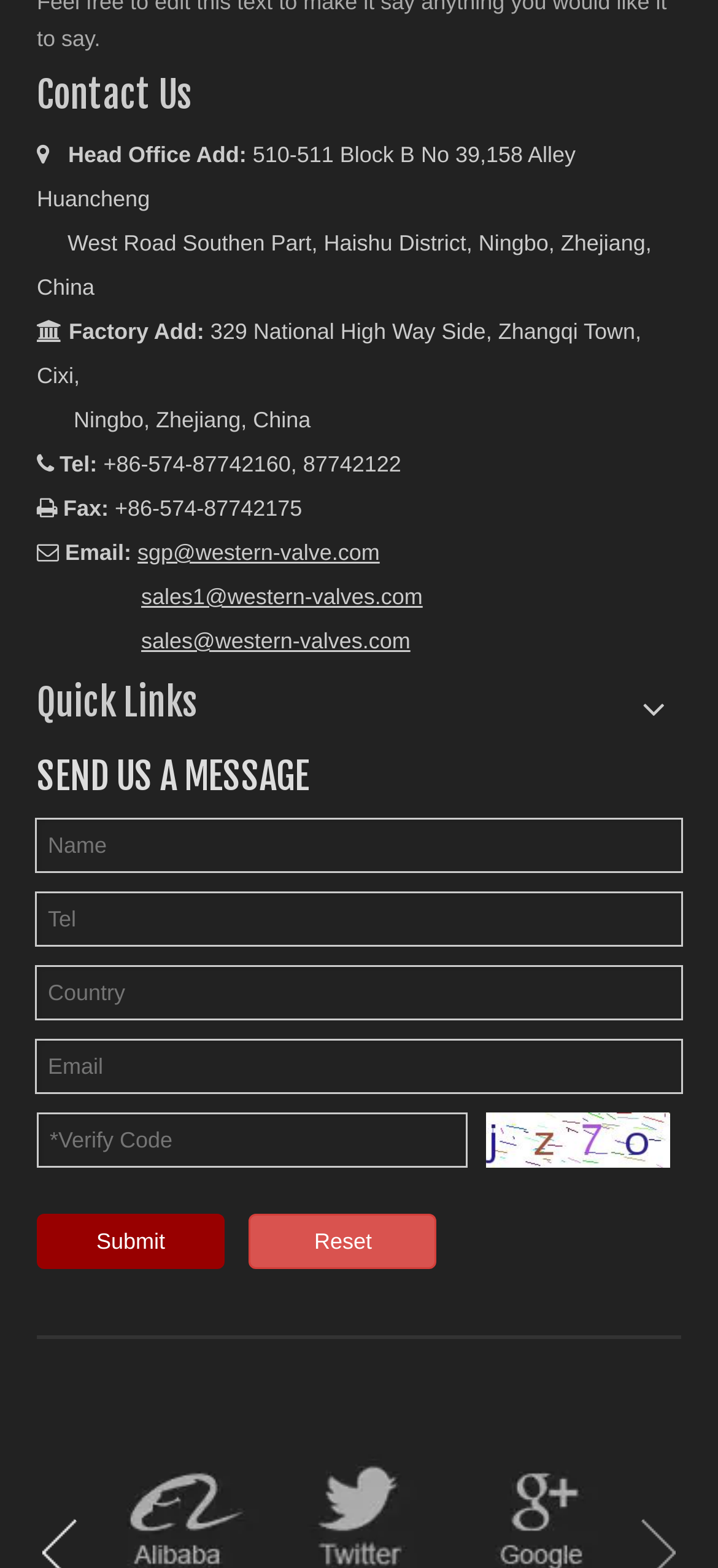Please provide a one-word or short phrase answer to the question:
What is the fax number of Western Valve?

+86-574-87742175